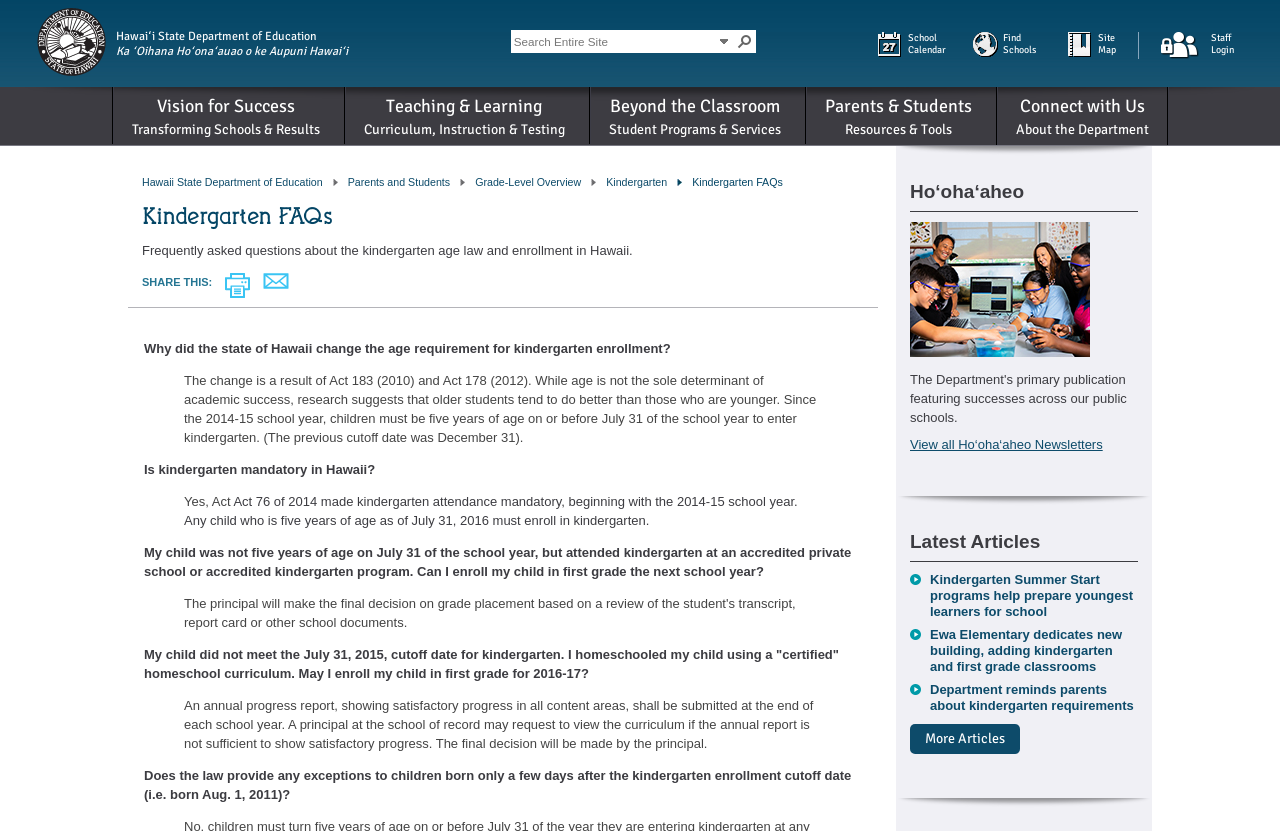Offer a detailed account of what is visible on the webpage.

The webpage is about the Hawaii Department of Education's Kindergarten FAQs. At the top left corner, there is a logo and the department's name in English and Hawaiian. Below the logo, there is a search bar and a navigation menu with links to various sections of the website.

The main content of the page is divided into two columns. The left column has a breadcrumb navigation menu showing the current page's location within the website's hierarchy. Below the breadcrumb menu, there is a heading "Kindergarten FAQs" followed by a brief description of the page's content.

The right column contains the FAQs section, which is divided into several questions and answers. Each question is displayed in a blockquote format, and the answers are provided below each question. The questions and answers are related to the kindergarten age law and enrollment in Hawaii, including the reasons for the law change, whether kindergarten is mandatory, and exceptions to the enrollment cutoff date.

Below the FAQs section, there are two more sections: "Ho‘oha‘aheo" and "Latest Articles". The "Ho‘oha‘aheo" section has a newsletter cover image and a link to view all newsletters. The "Latest Articles" section has three links to news articles related to kindergarten and education.

At the top right corner of the page, there are several links to other sections of the website, including the school calendar, find schools, site map, and staff login.